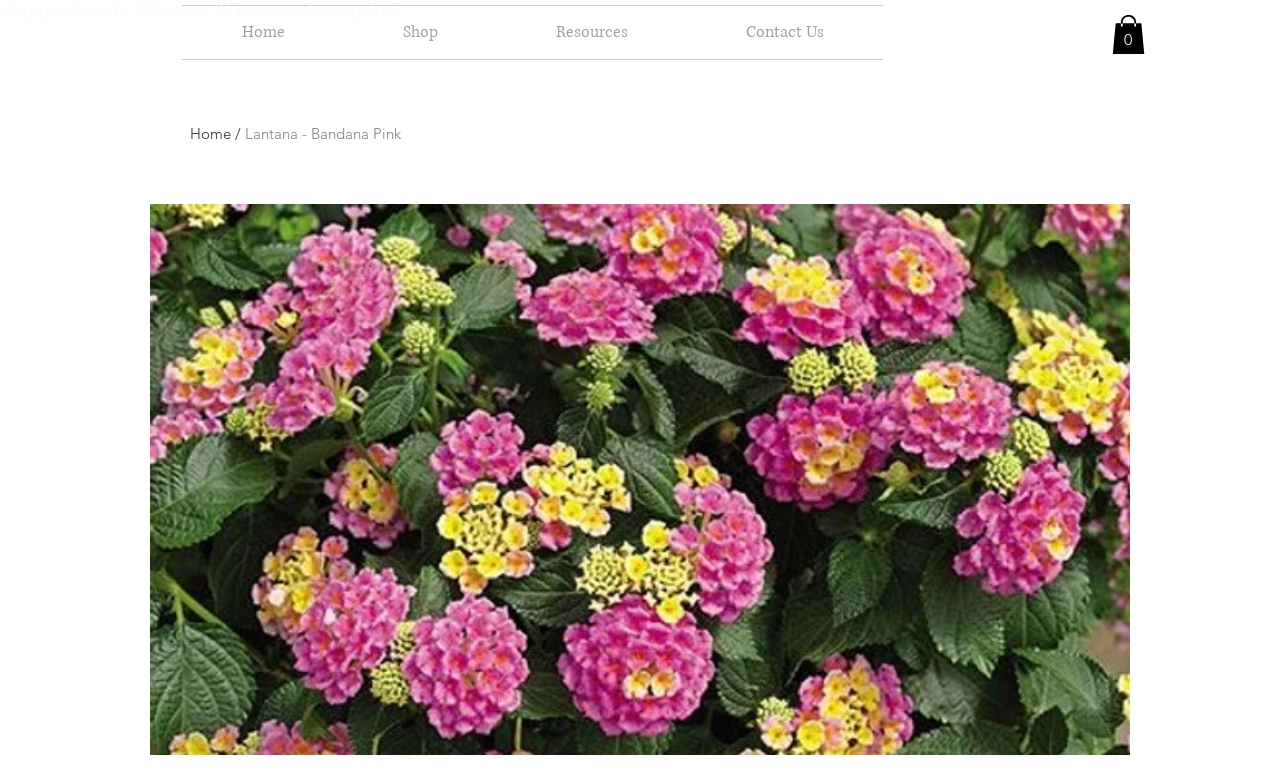Identify and generate the primary title of the webpage.

Lantana - Bandana Pink